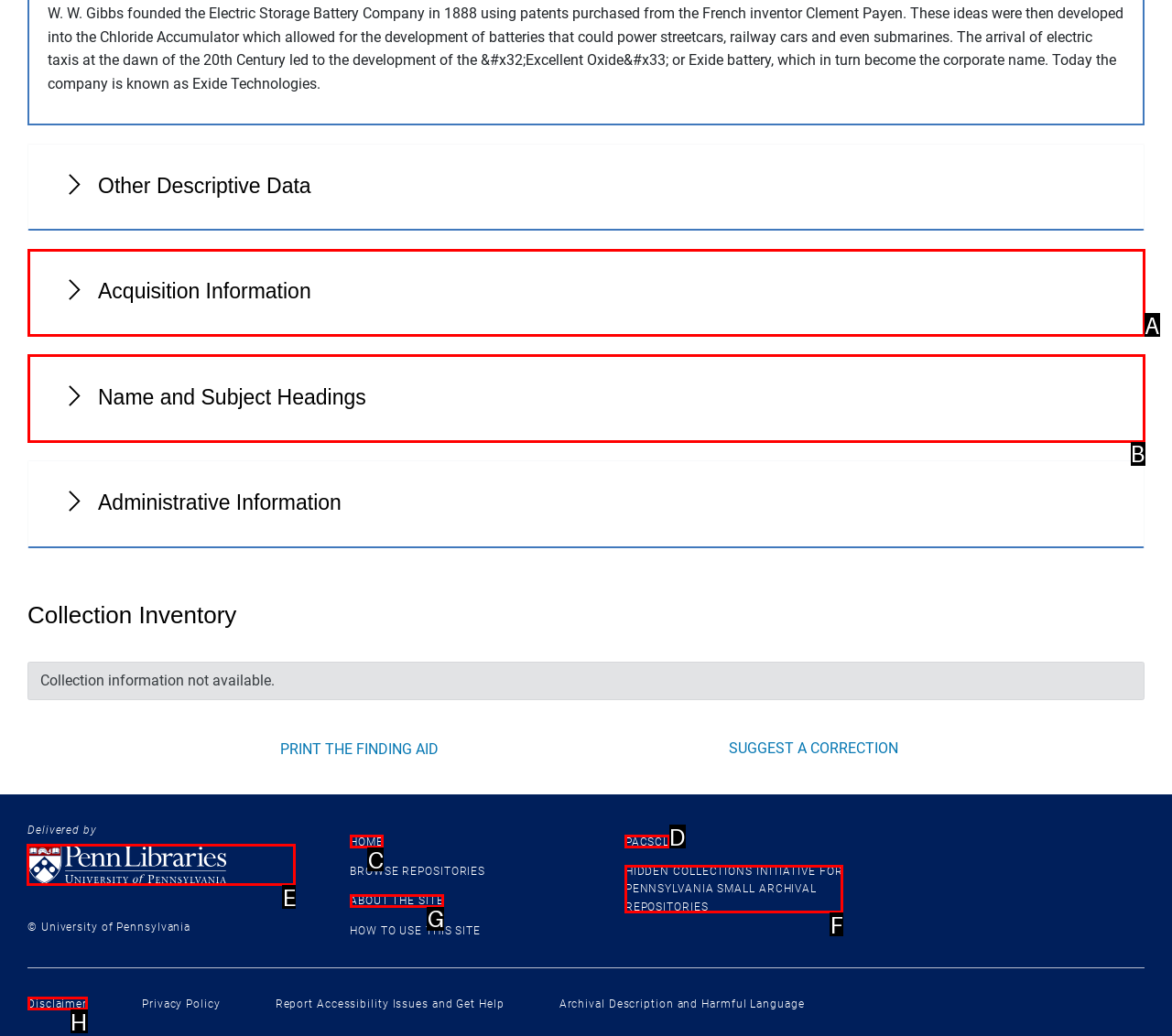Which HTML element should be clicked to fulfill the following task: Visit University of Pennsylvania Libraries homepage?
Reply with the letter of the appropriate option from the choices given.

E